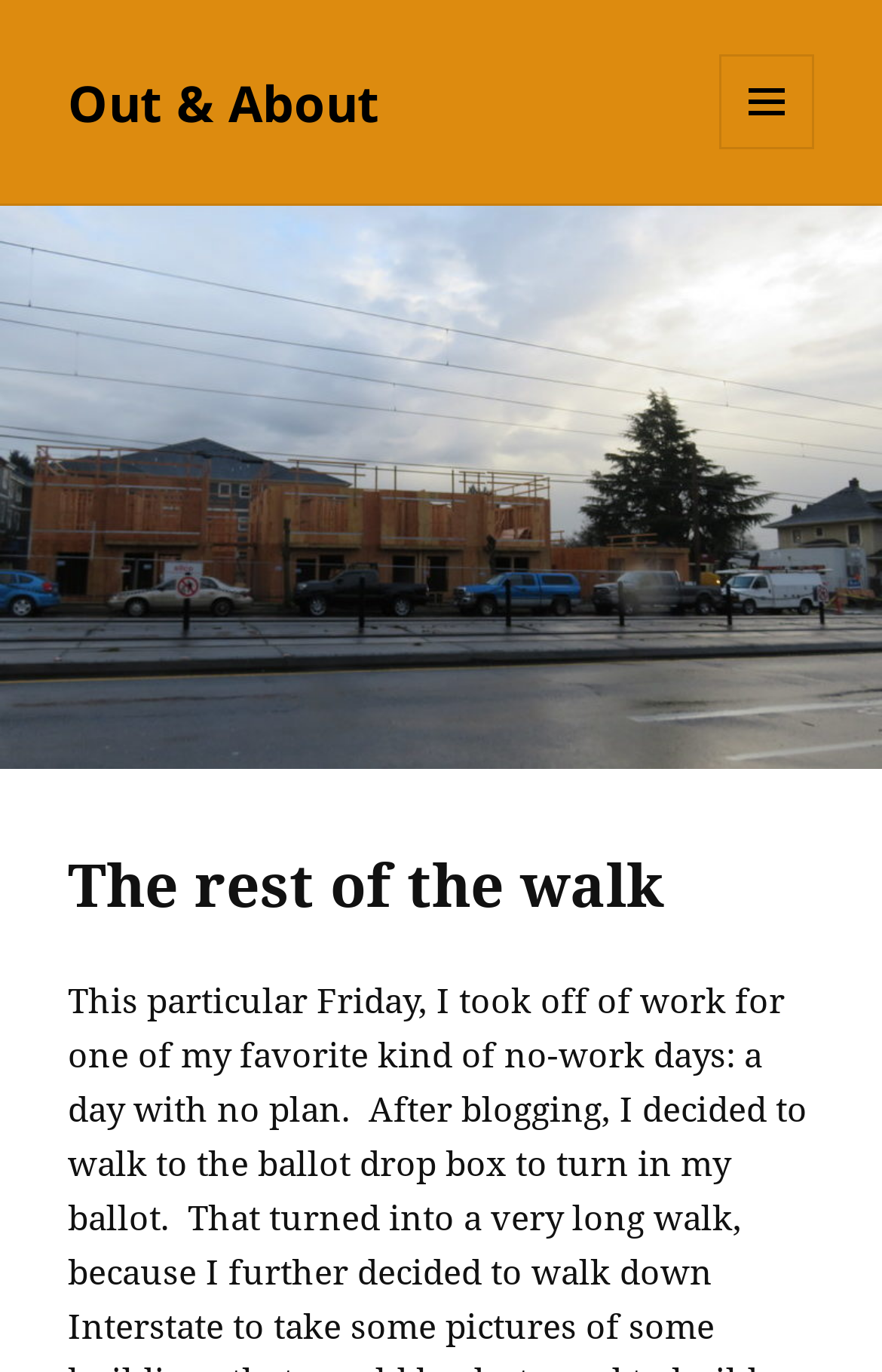Mark the bounding box of the element that matches the following description: "Menu and widgets".

[0.815, 0.04, 0.923, 0.109]